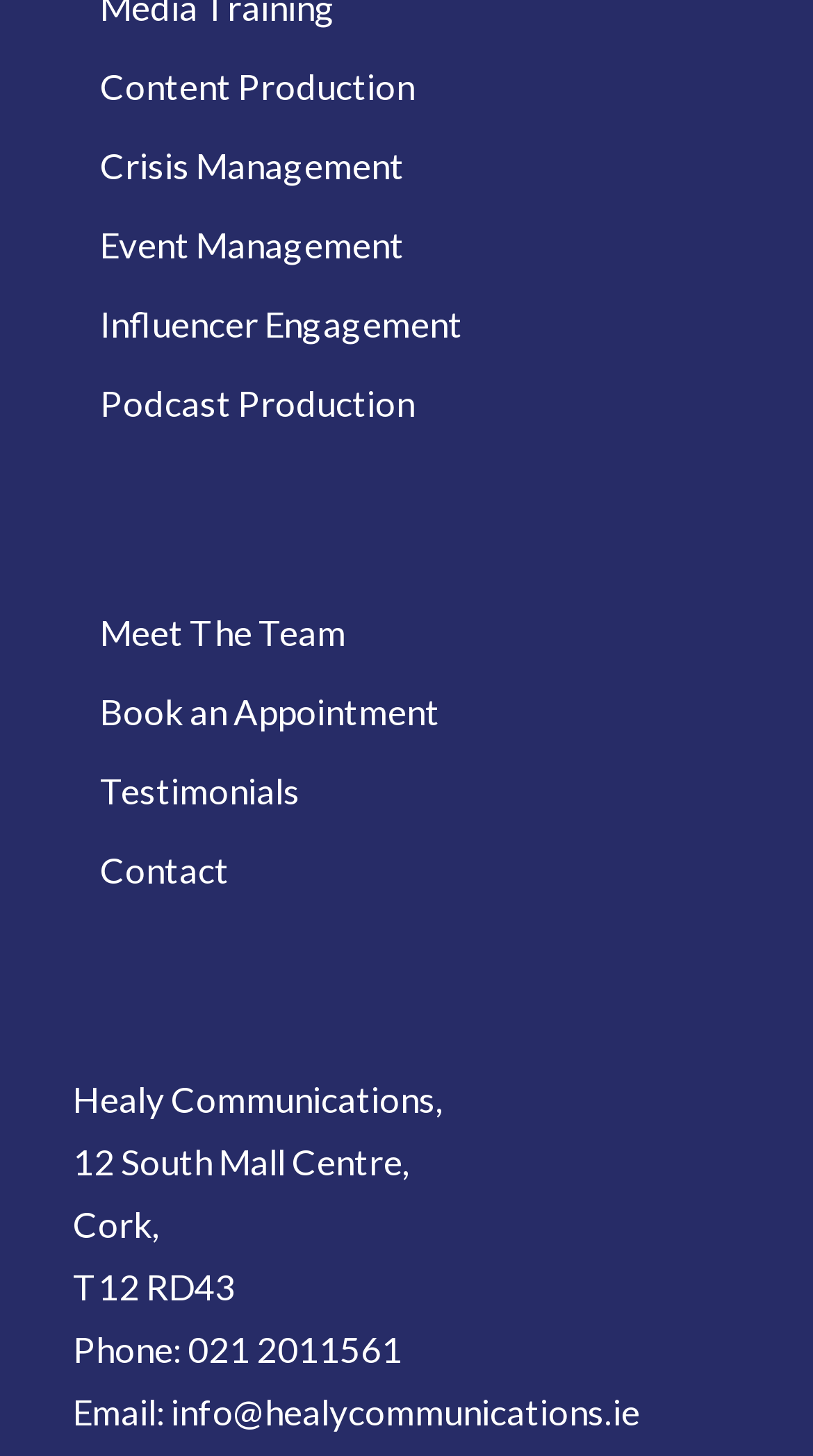Determine the bounding box coordinates of the element that should be clicked to execute the following command: "Explore Fume Filtration Systems".

None